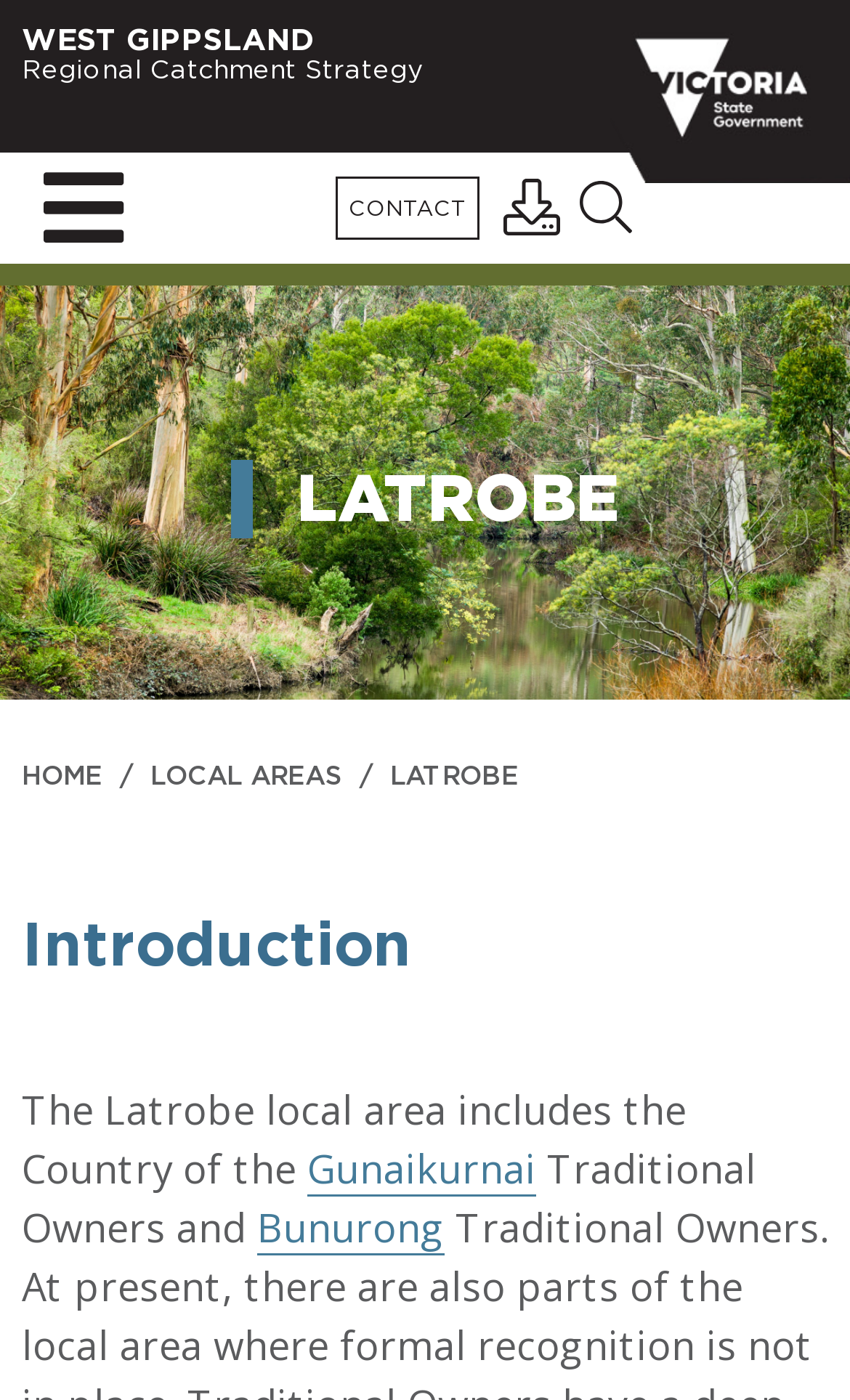What is the name of the traditional owner of the country?
Please describe in detail the information shown in the image to answer the question.

I found the answer by reading the text 'The Latrobe local area includes the Country of the Gunaikurnai Traditional Owners and...' which mentions the name of the traditional owner.